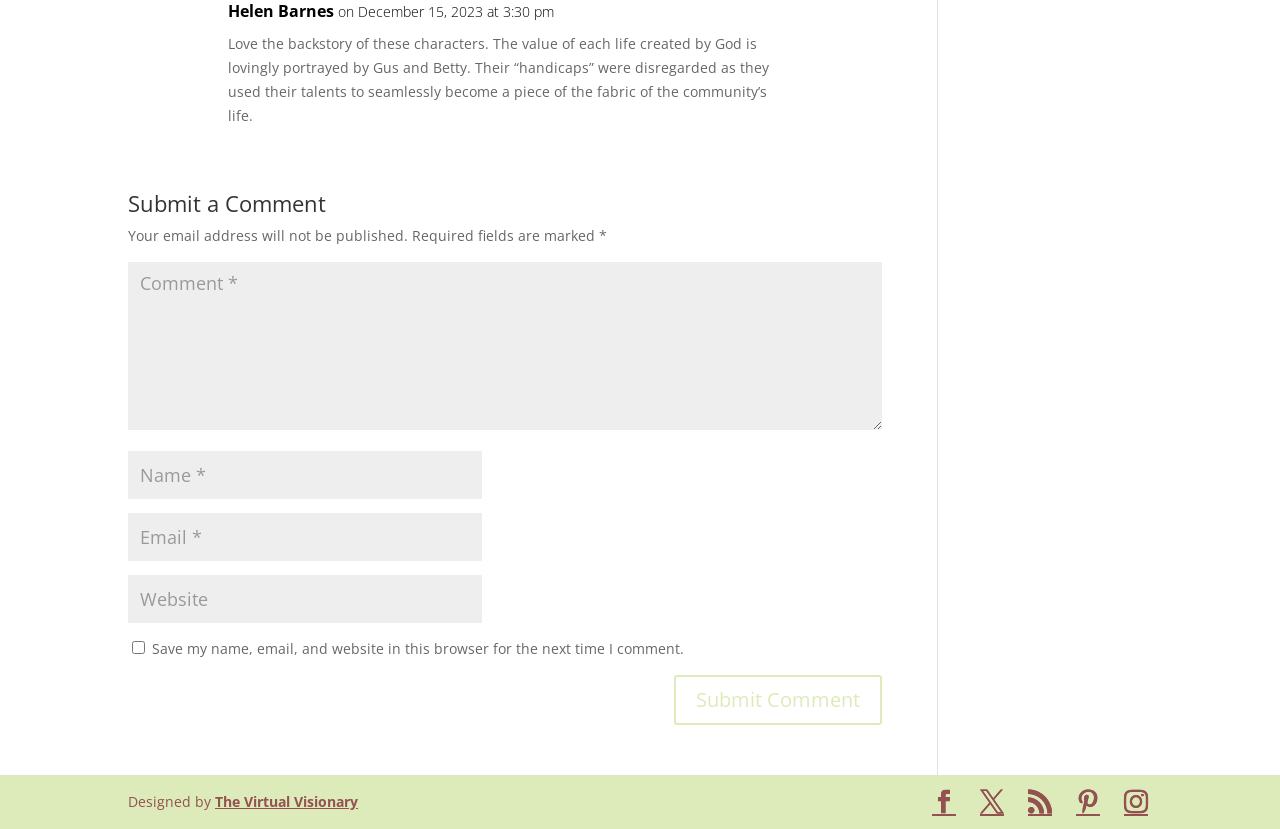What is the purpose of the checkboxes?
Utilize the information in the image to give a detailed answer to the question.

The checkbox with the text 'Save my name, email, and website in this browser for the next time I comment.' is used to save the commenter's information for future comments.